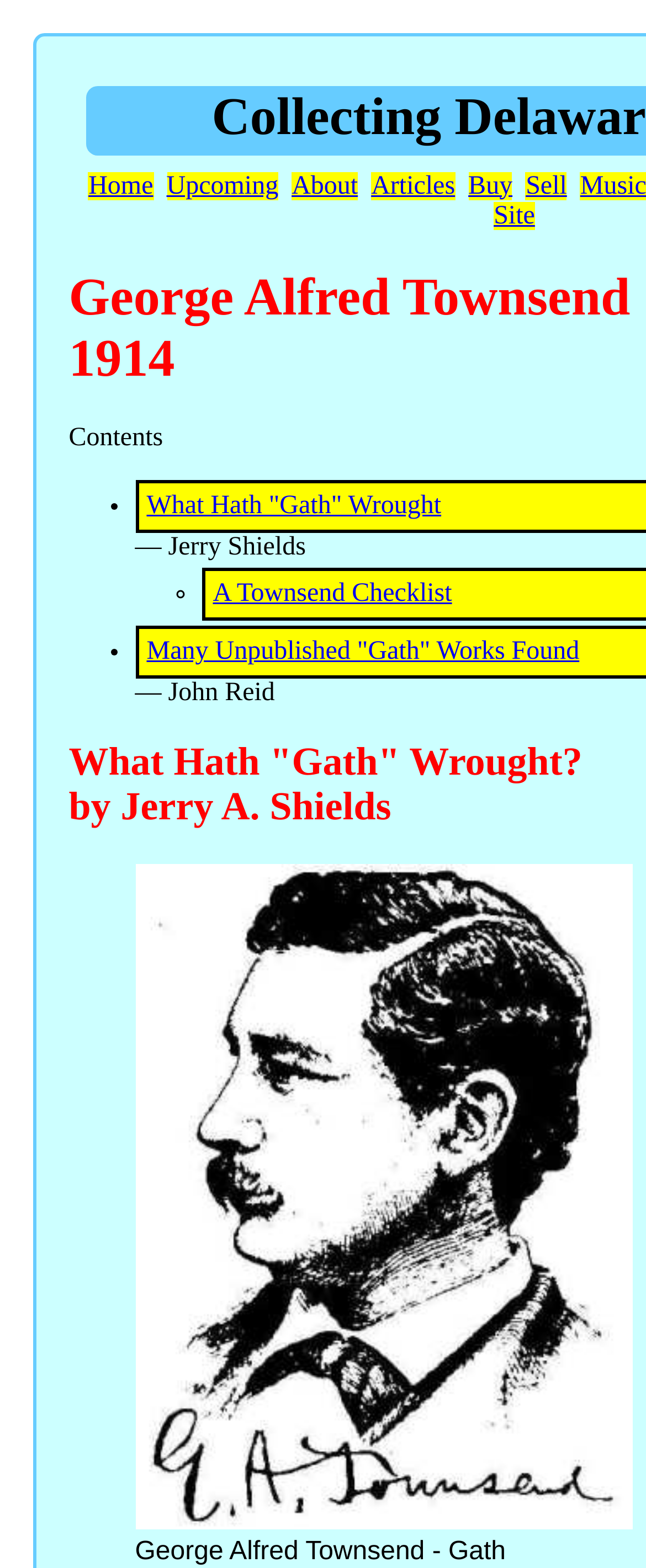How many links are in the top navigation bar?
Please answer the question as detailed as possible.

I counted the number of links in the top navigation bar, which are 'Home', 'Upcoming', 'About', 'Articles', 'Buy', and 'Sell'.